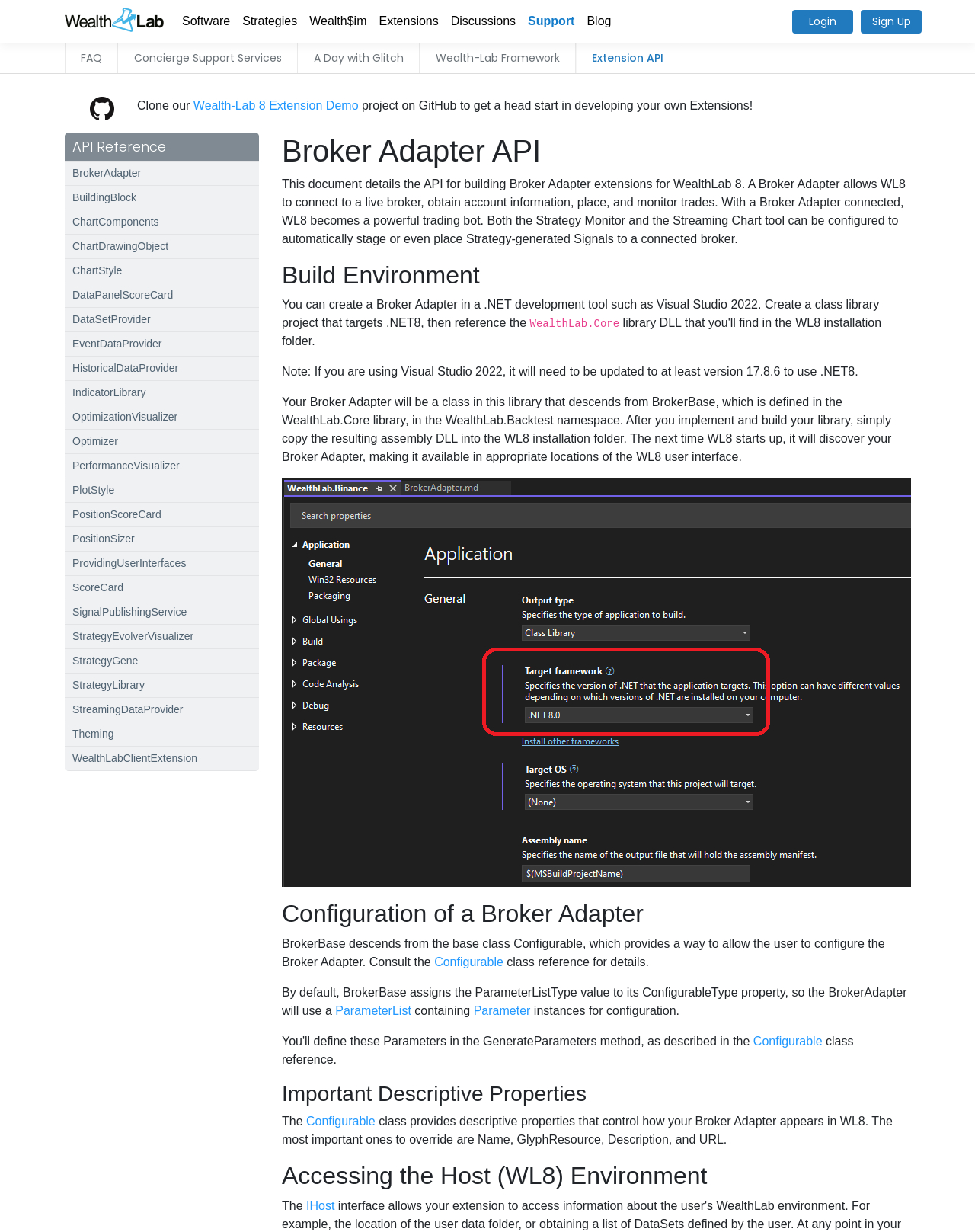Determine the bounding box coordinates of the clickable region to follow the instruction: "Click on the 'Sign Up' button".

[0.883, 0.008, 0.945, 0.027]